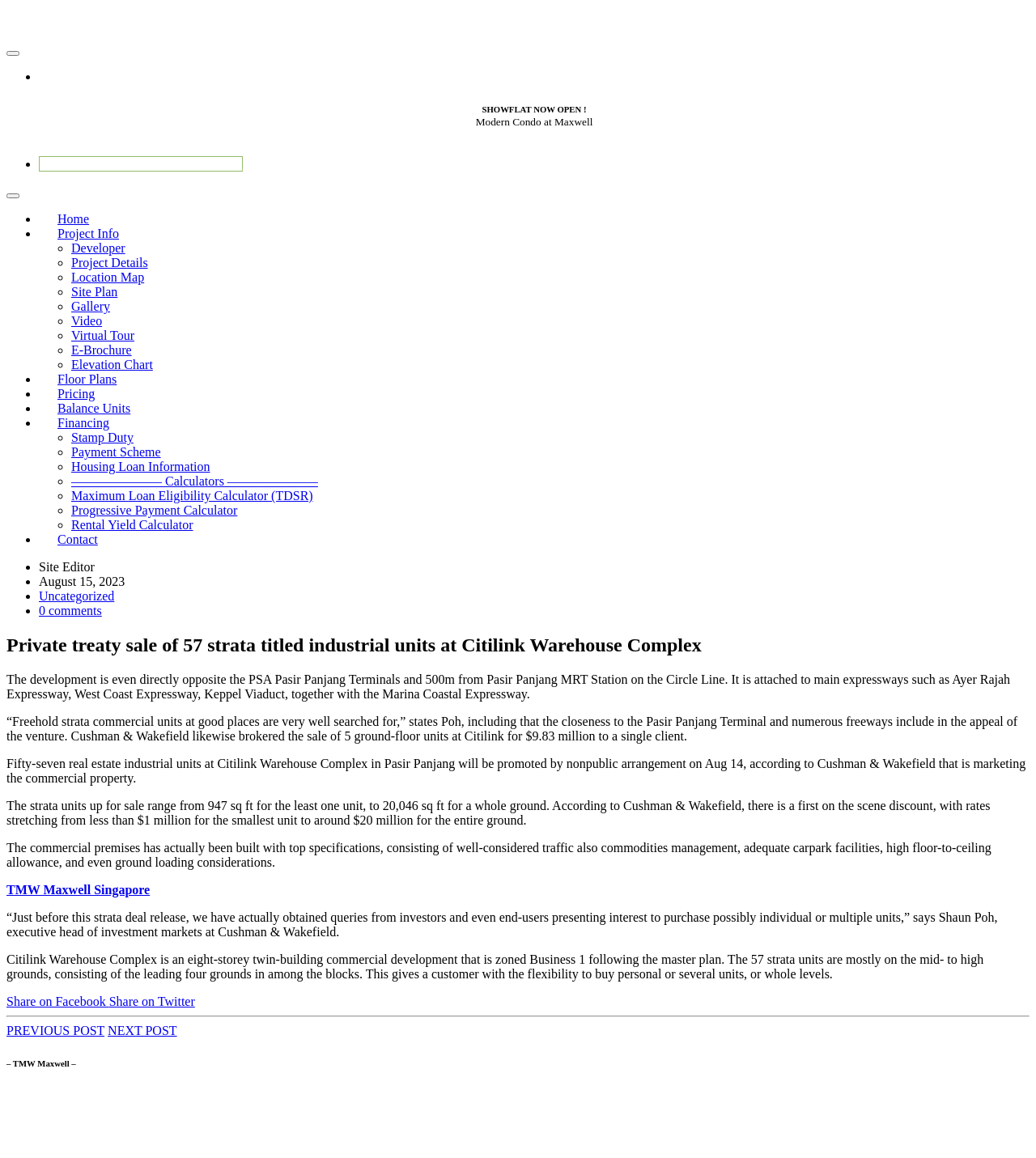Determine the bounding box coordinates for the element that should be clicked to follow this instruction: "Contact the developer". The coordinates should be given as four float numbers between 0 and 1, in the format [left, top, right, bottom].

[0.038, 0.447, 0.112, 0.484]